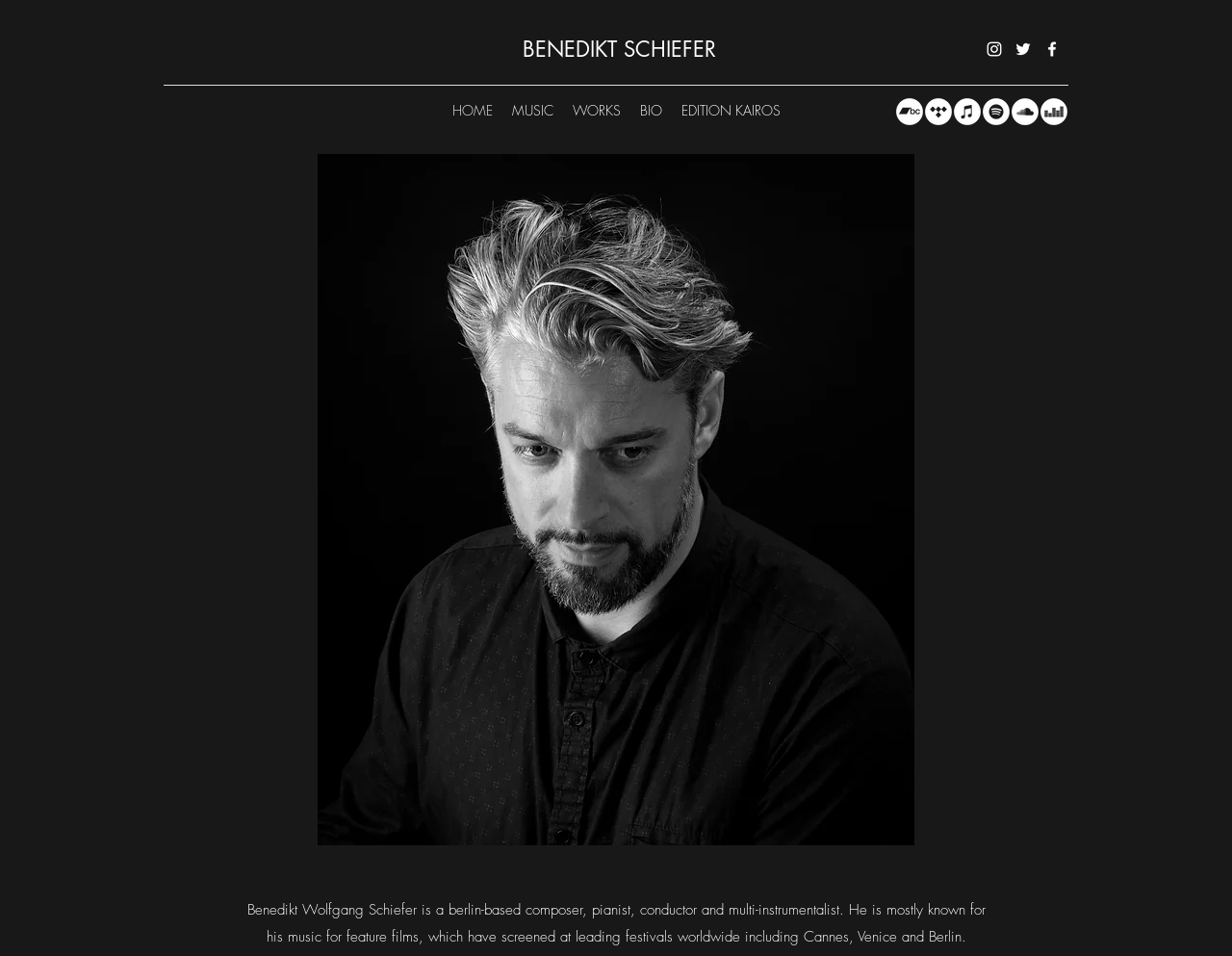Locate the bounding box coordinates of the area you need to click to fulfill this instruction: 'Go to MUSIC page'. The coordinates must be in the form of four float numbers ranging from 0 to 1: [left, top, right, bottom].

[0.407, 0.101, 0.457, 0.131]